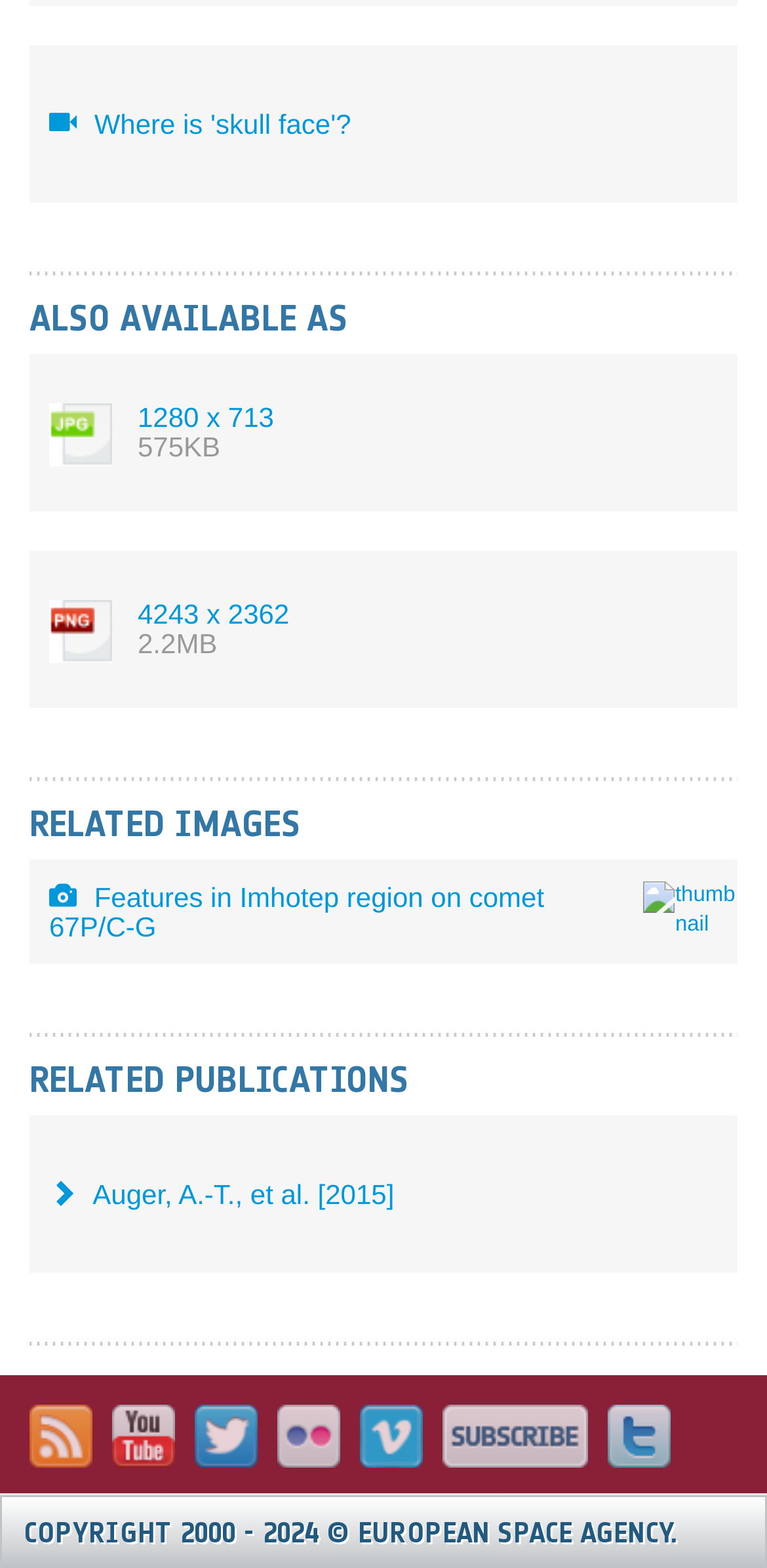Pinpoint the bounding box coordinates of the clickable area needed to execute the instruction: "View related publications". The coordinates should be specified as four float numbers between 0 and 1, i.e., [left, top, right, bottom].

[0.038, 0.68, 0.962, 0.699]